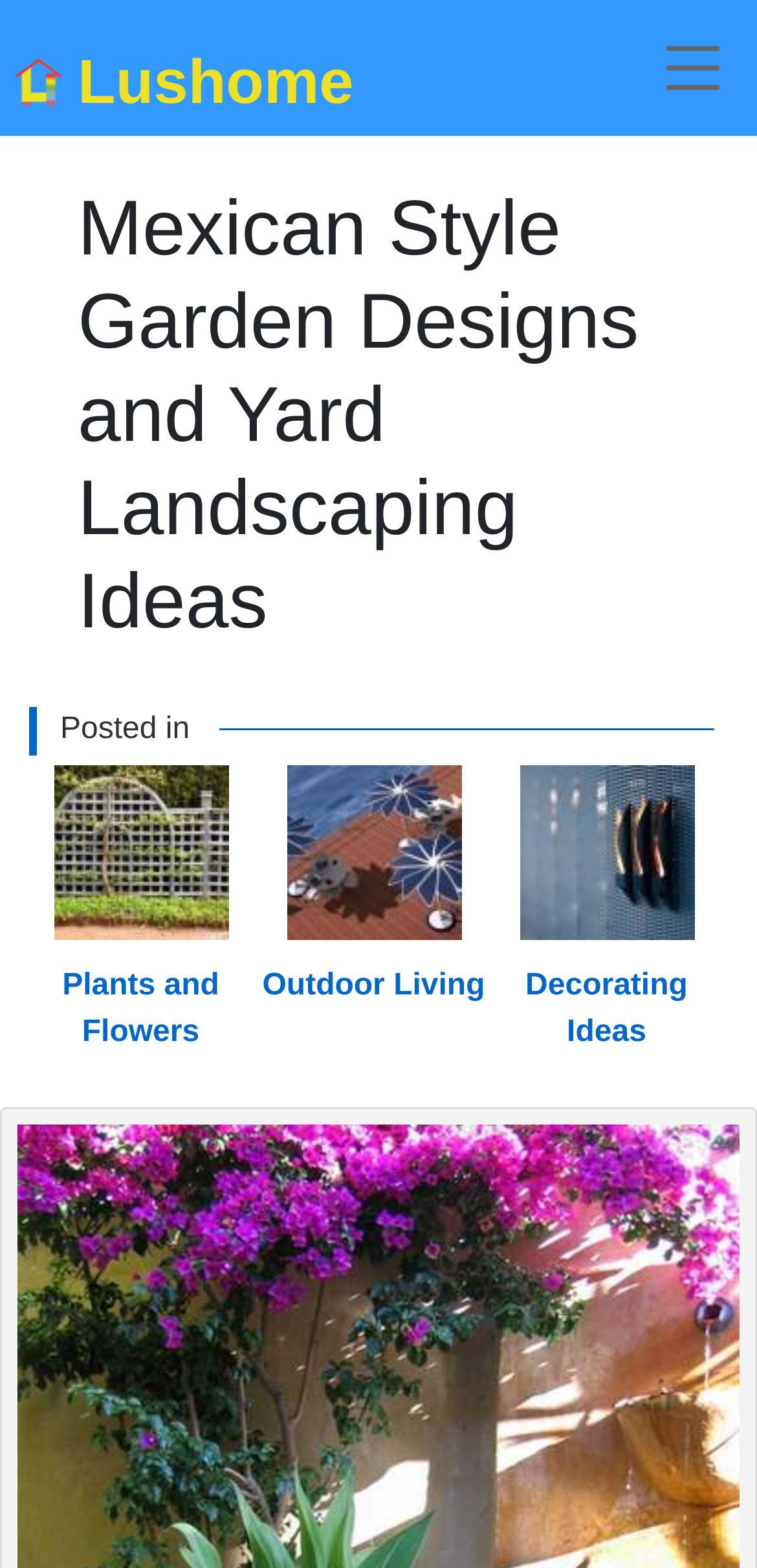Please find and generate the text of the main header of the webpage.

Mexican Style Garden Designs and Yard Landscaping Ideas